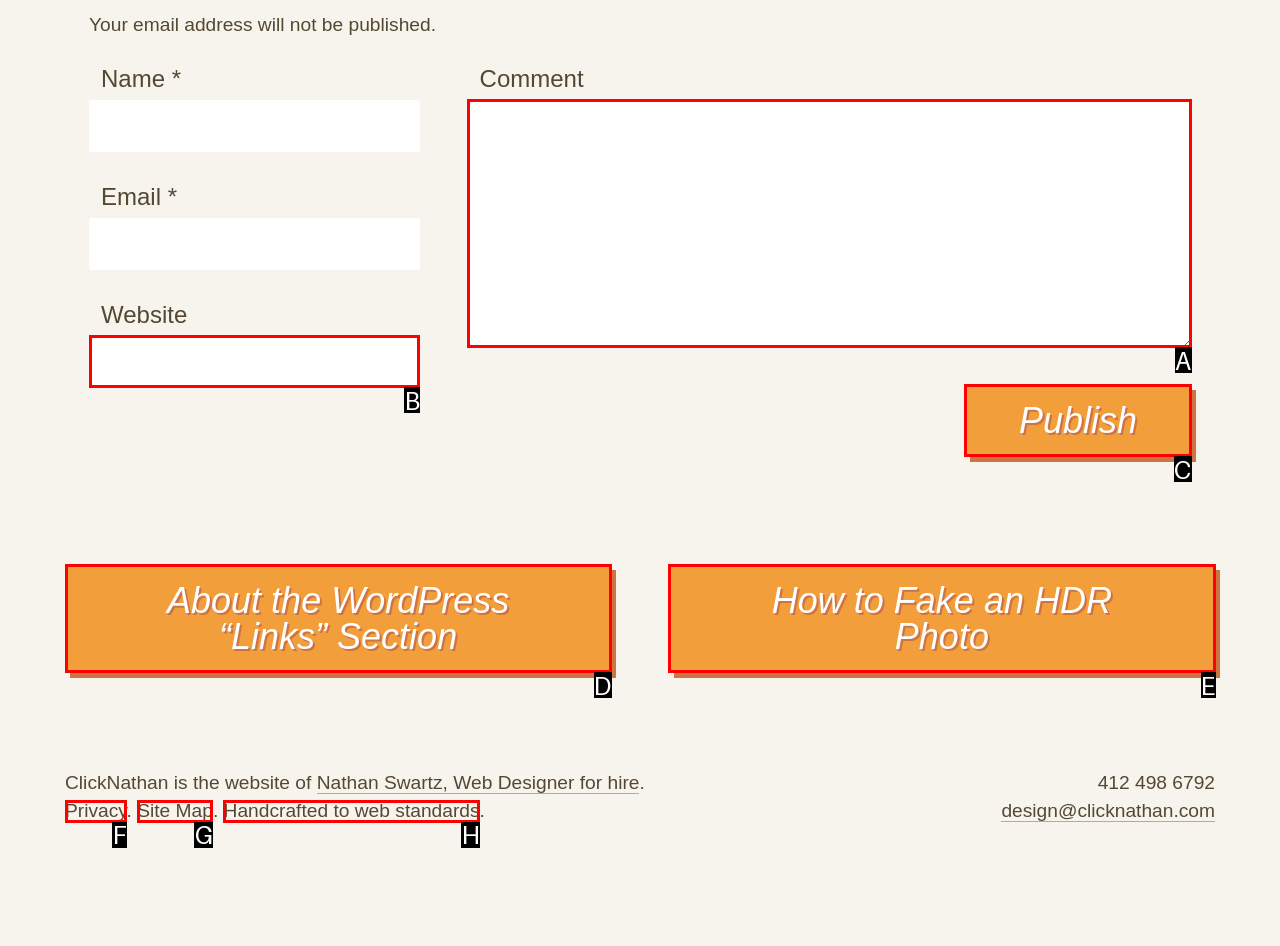Identify the correct UI element to click to follow this instruction: Check the Privacy page
Respond with the letter of the appropriate choice from the displayed options.

F